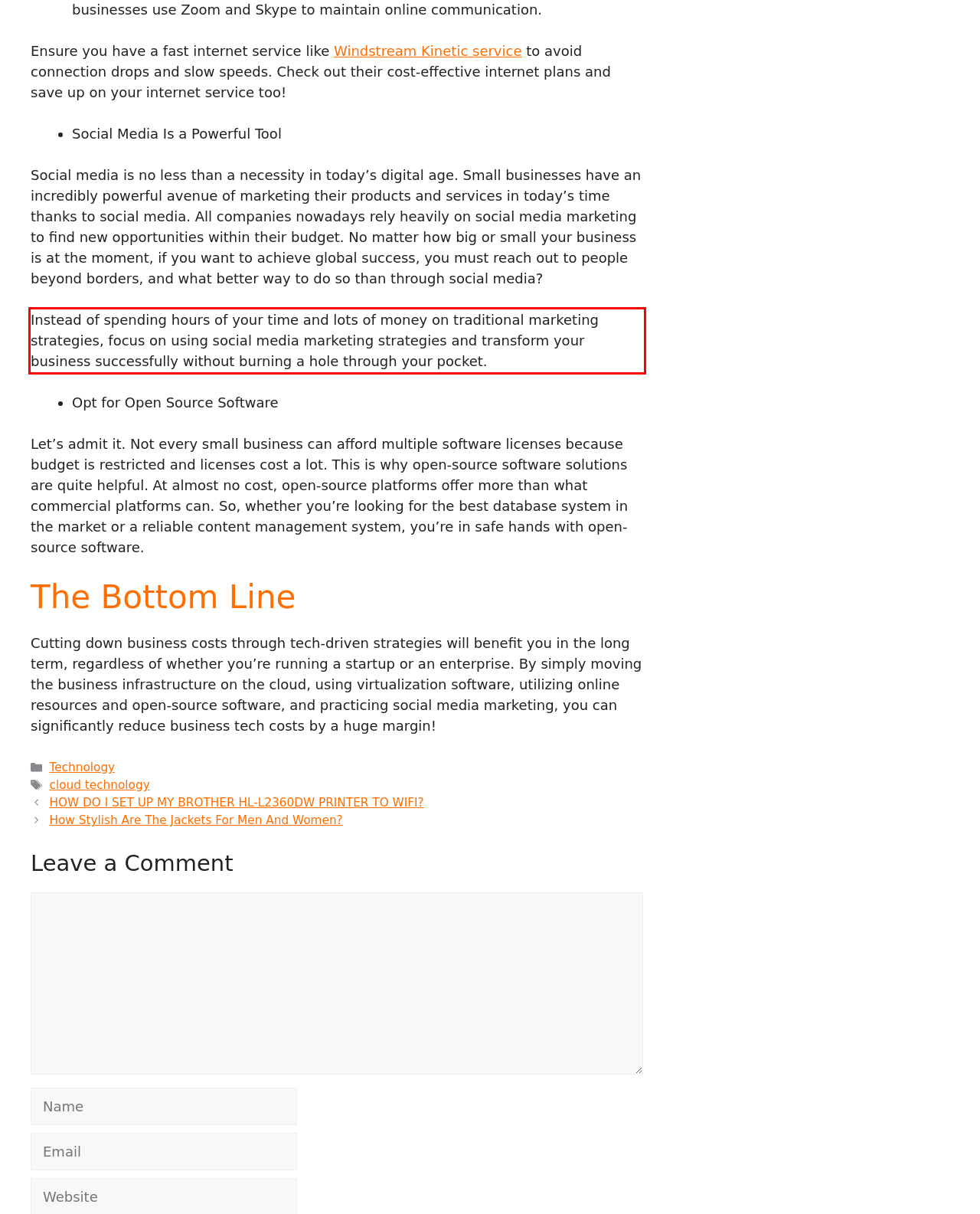Observe the screenshot of the webpage that includes a red rectangle bounding box. Conduct OCR on the content inside this red bounding box and generate the text.

Instead of spending hours of your time and lots of money on traditional marketing strategies, focus on using social media marketing strategies and transform your business successfully without burning a hole through your pocket.